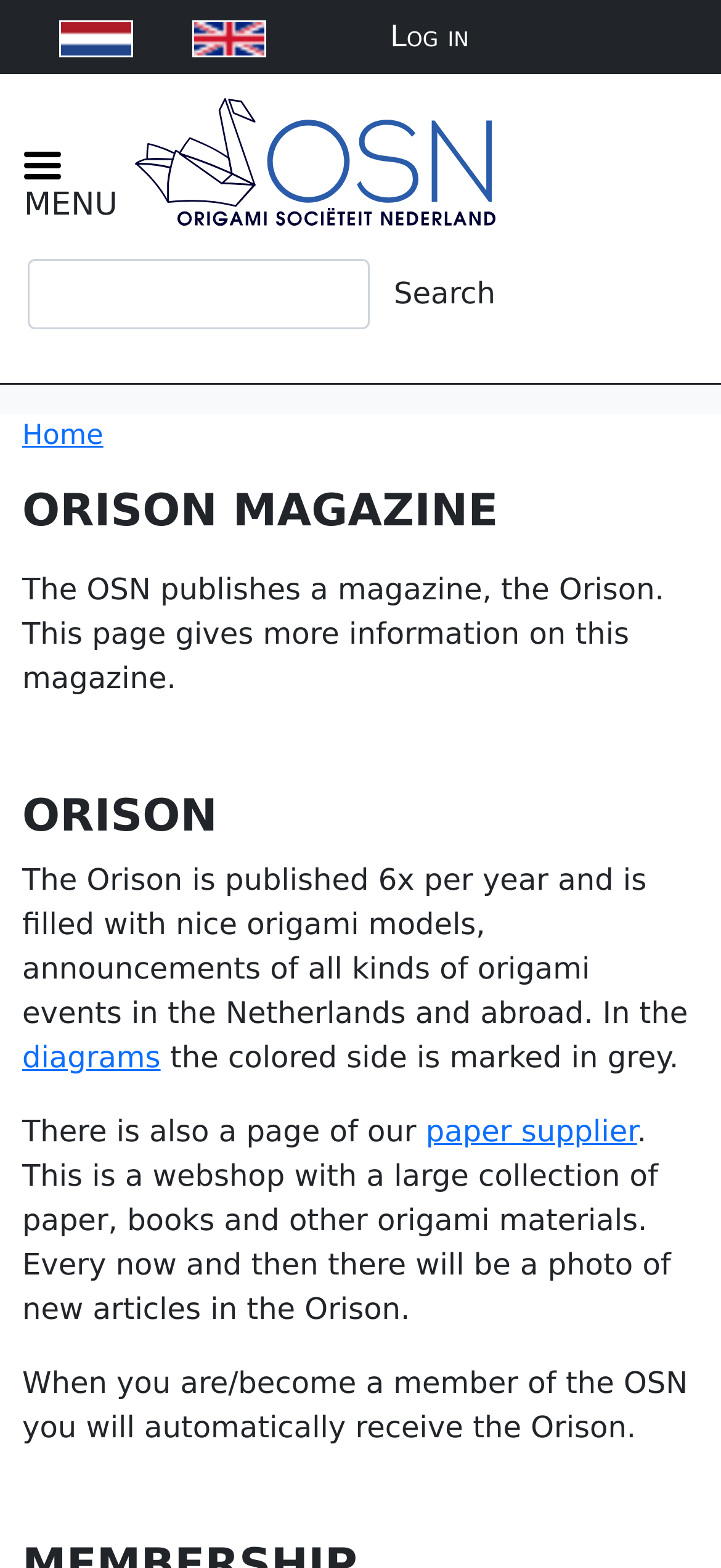Locate the bounding box coordinates of the element you need to click to accomplish the task described by this instruction: "Click on 'What is the cheapest cost for a divorce?'".

None